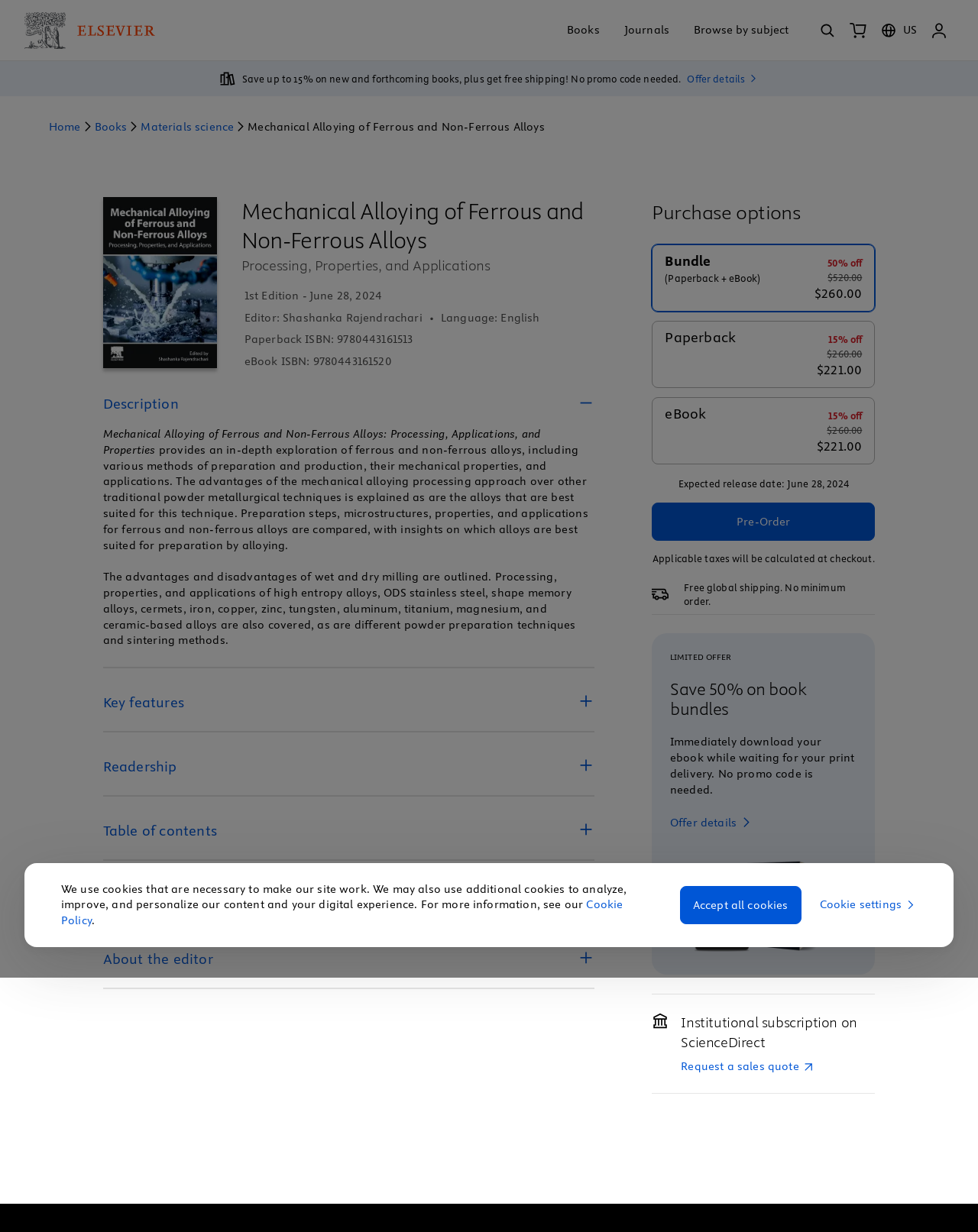What is the title of the book?
Provide a short answer using one word or a brief phrase based on the image.

Mechanical Alloying of Ferrous and Non-Ferrous Alloys